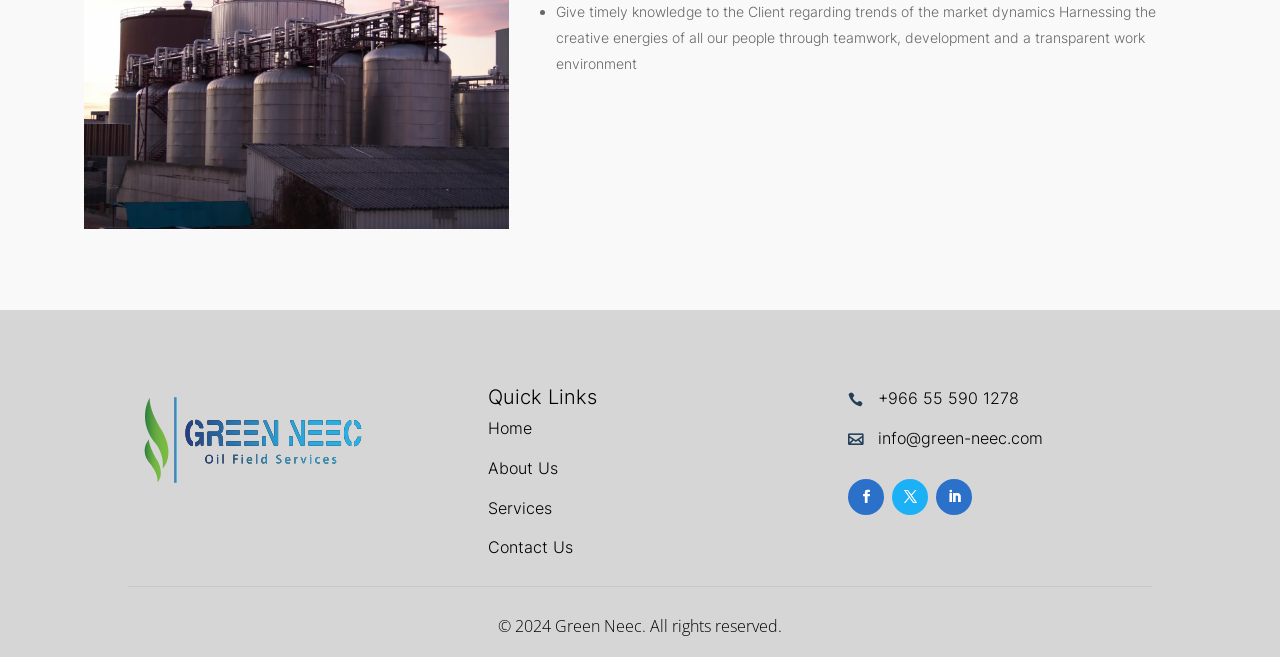Highlight the bounding box coordinates of the element you need to click to perform the following instruction: "Click on Home."

[0.381, 0.636, 0.416, 0.667]